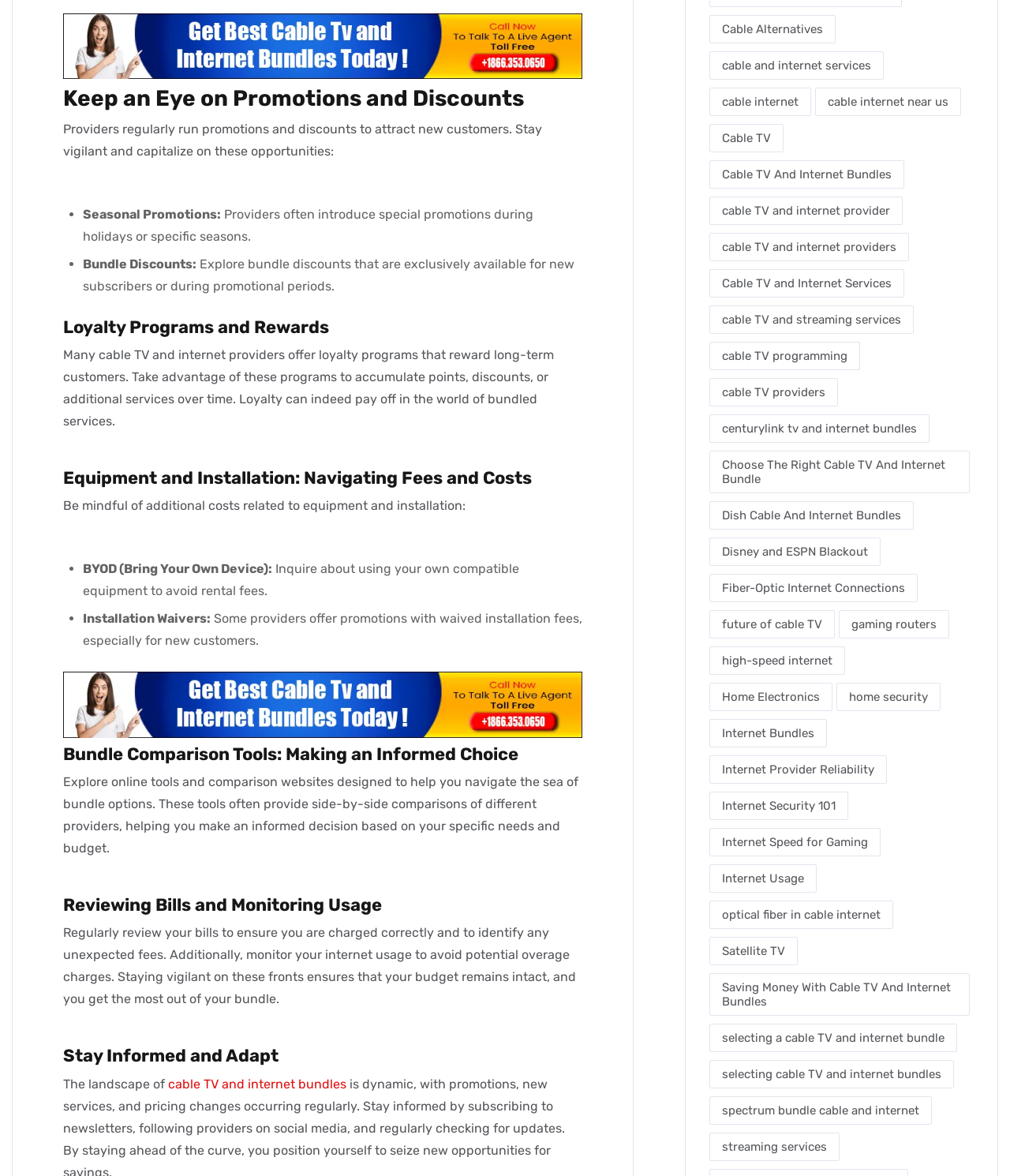Determine the bounding box coordinates of the clickable element to achieve the following action: 'Read about 'Saving Money With Cable TV And Internet Bundles''. Provide the coordinates as four float values between 0 and 1, formatted as [left, top, right, bottom].

[0.703, 0.827, 0.96, 0.864]